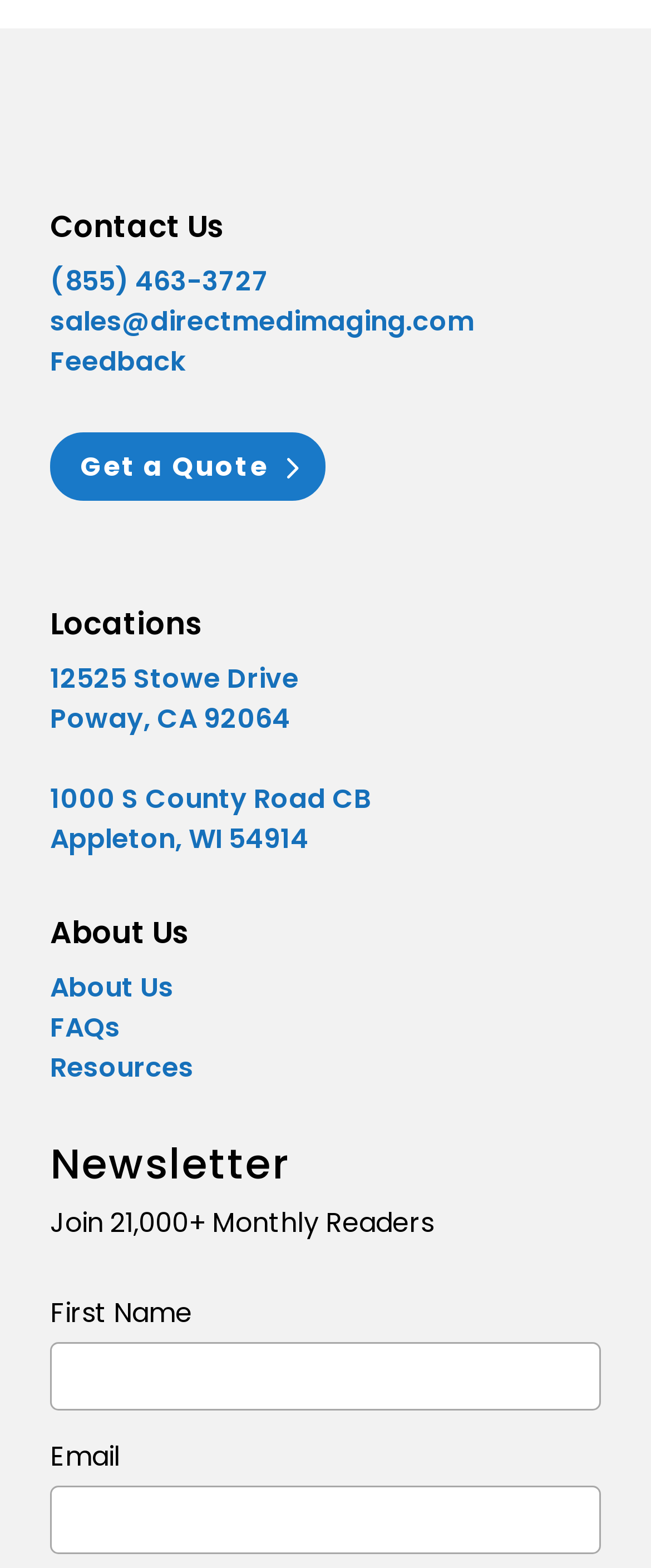Determine the bounding box coordinates of the section I need to click to execute the following instruction: "Send email to sales@directmedimaging.com". Provide the coordinates as four float numbers between 0 and 1, i.e., [left, top, right, bottom].

[0.077, 0.193, 0.728, 0.217]